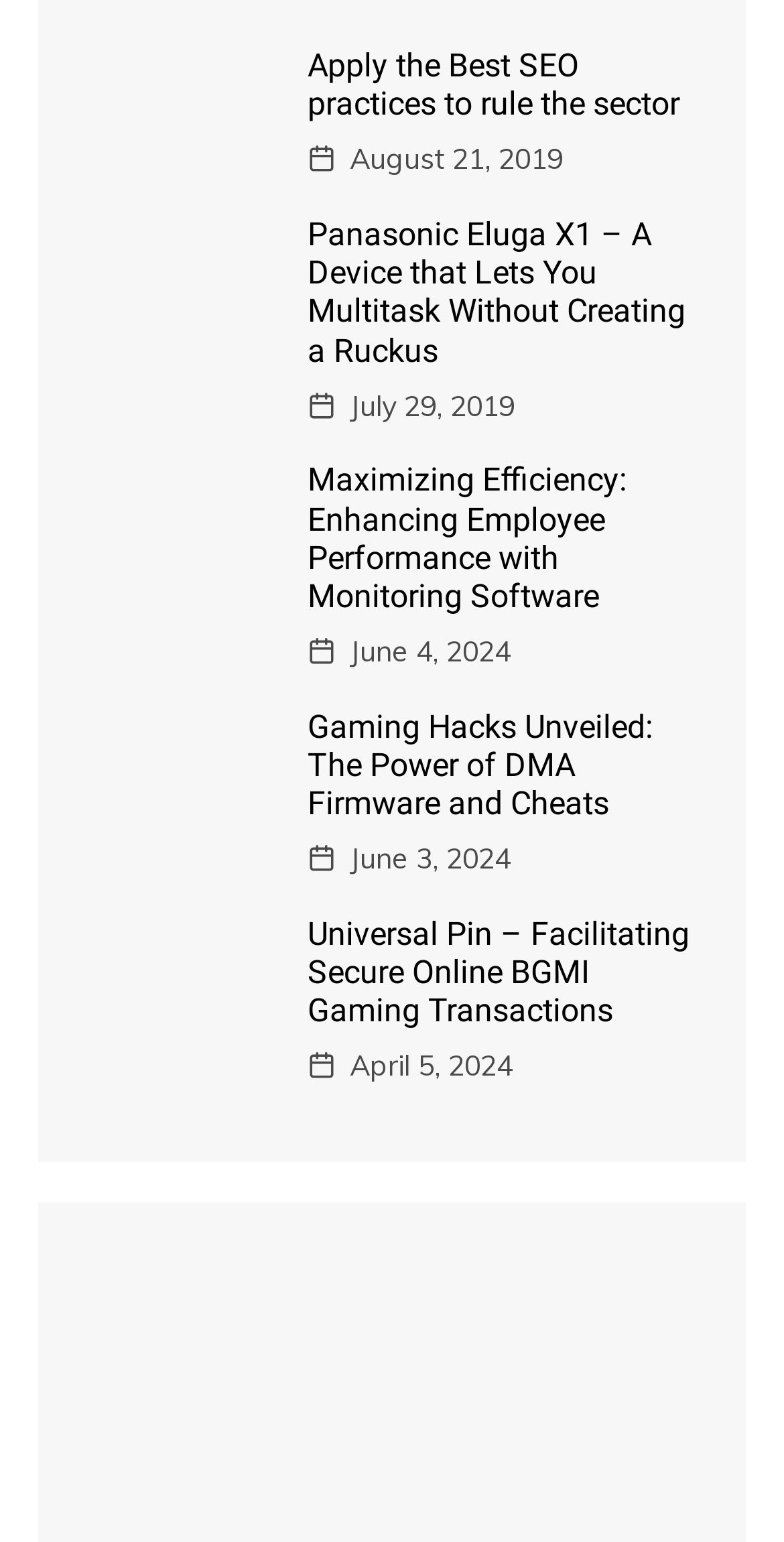What is the common theme among the articles?
Based on the image, give a one-word or short phrase answer.

Technology